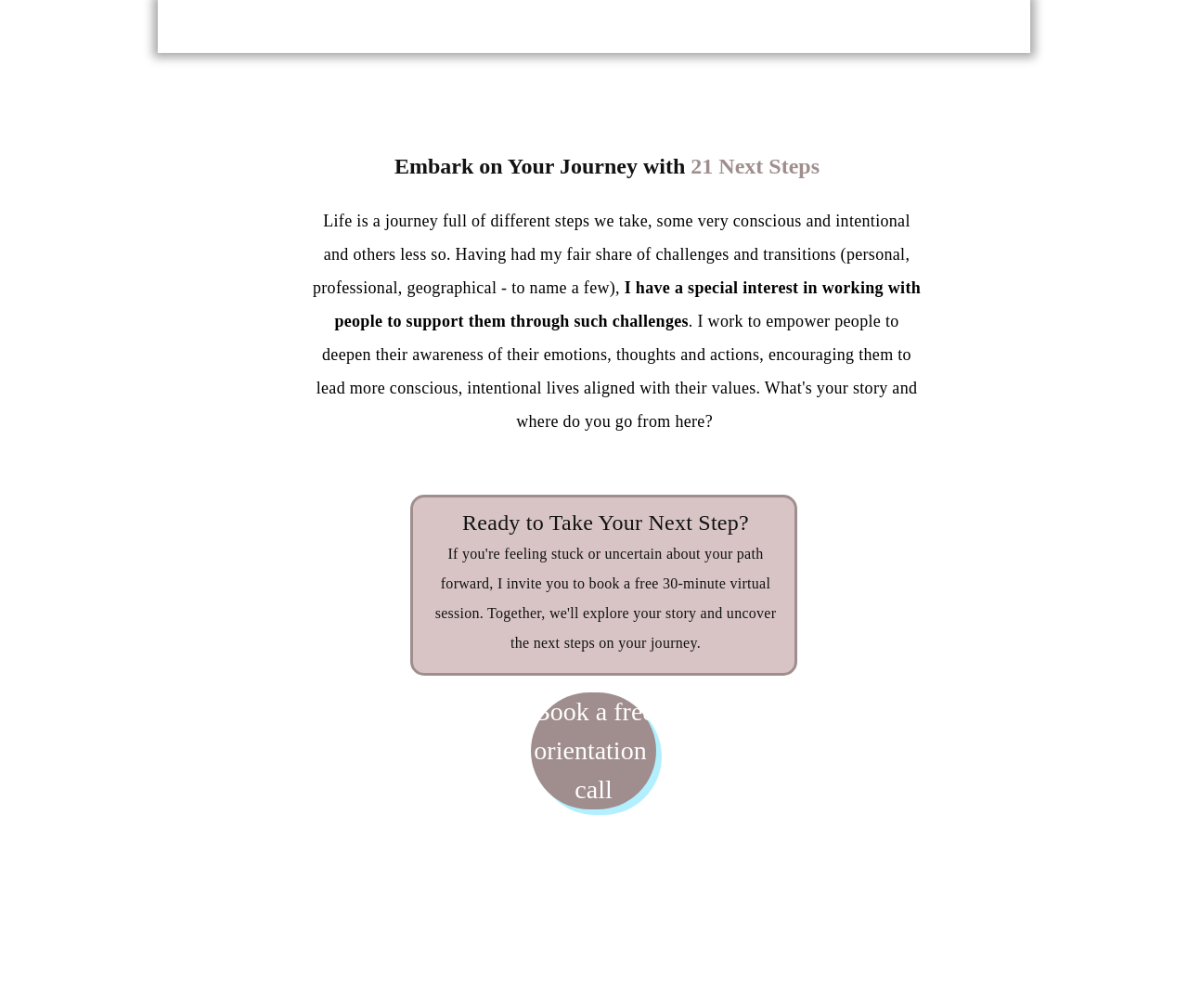What is the question being asked in the heading?
Use the screenshot to answer the question with a single word or phrase.

Ready to Take Your Next Step?